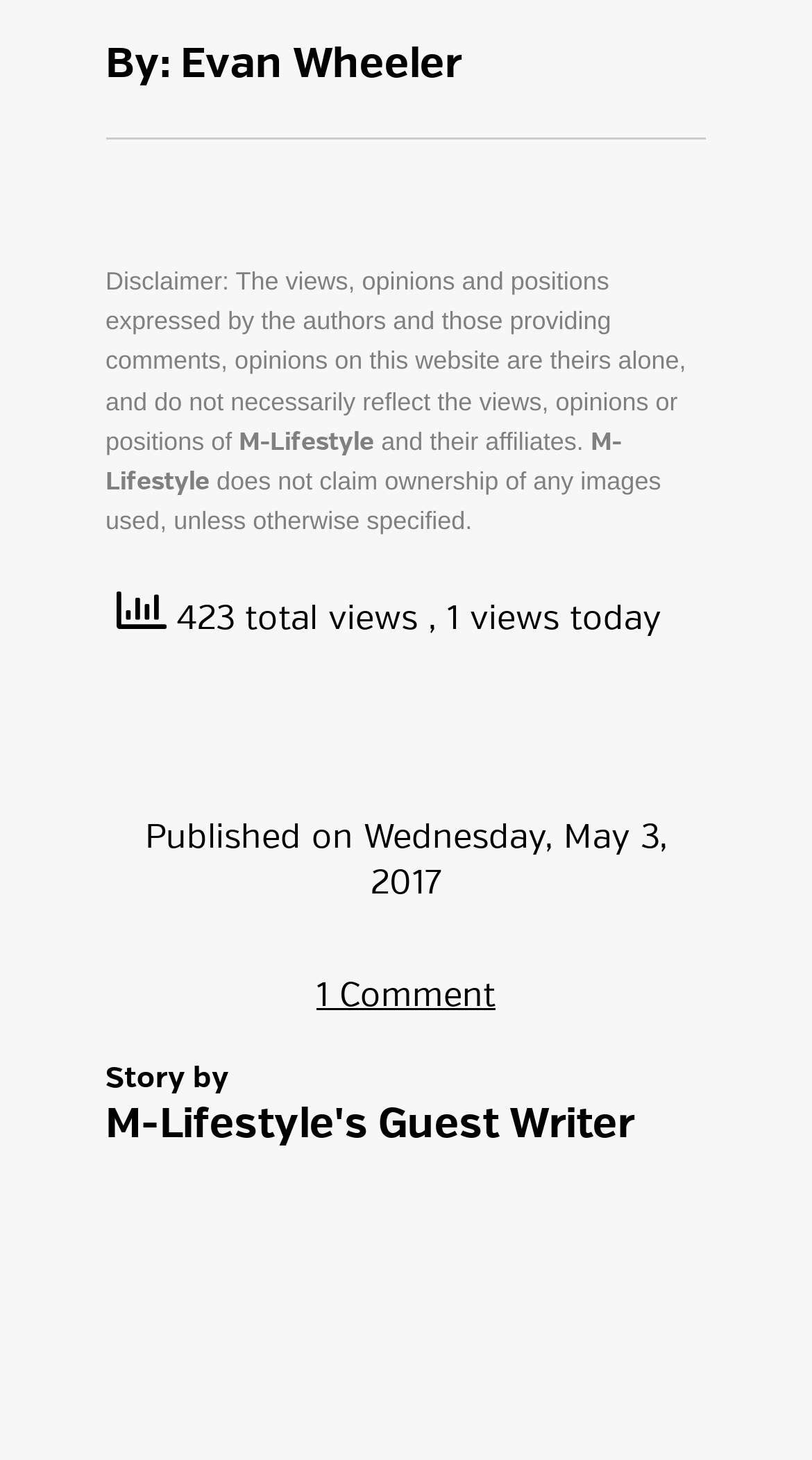Can you find the bounding box coordinates of the area I should click to execute the following instruction: "Click on Facebook"?

[0.13, 0.455, 0.212, 0.501]